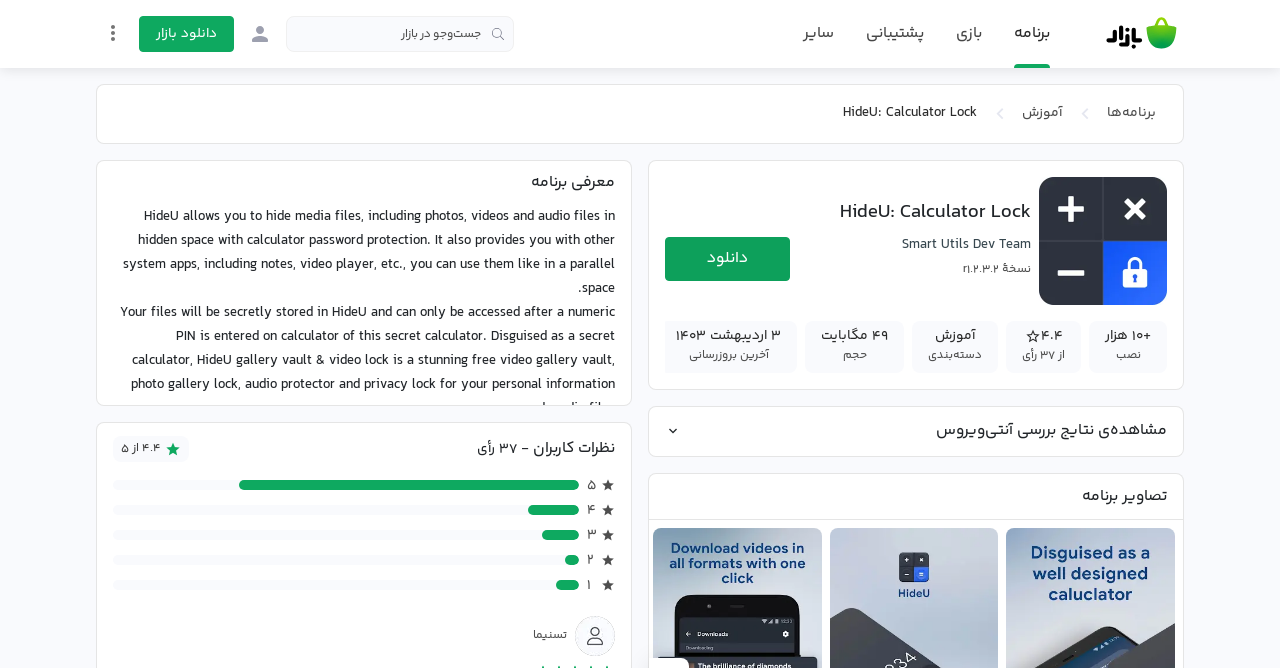Please specify the bounding box coordinates of the clickable region necessary for completing the following instruction: "View program information". The coordinates must consist of four float numbers between 0 and 1, i.e., [left, top, right, bottom].

[0.65, 0.151, 0.772, 0.19]